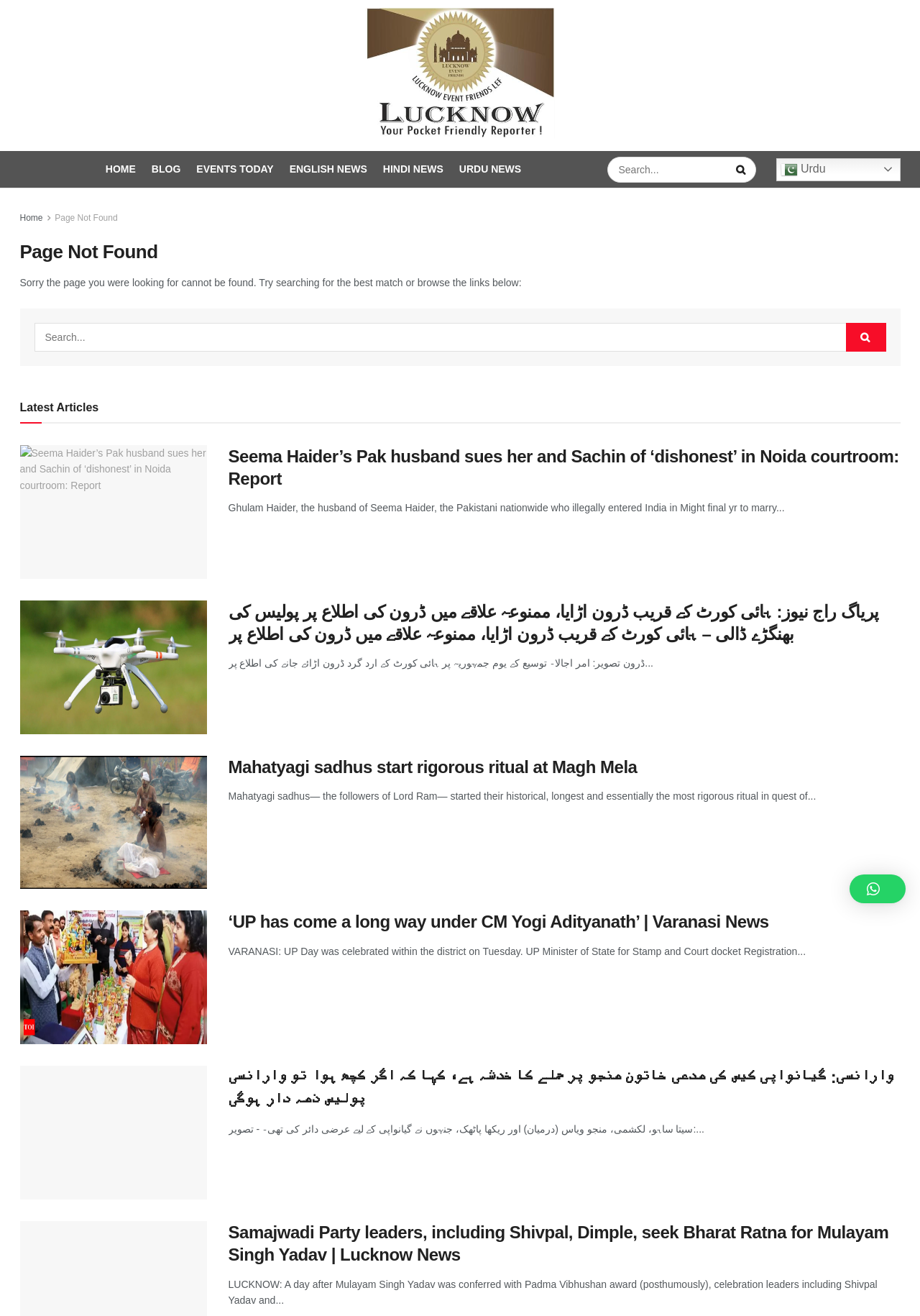What is the website's name?
Provide a concise answer using a single word or phrase based on the image.

Lucknow Event Friends